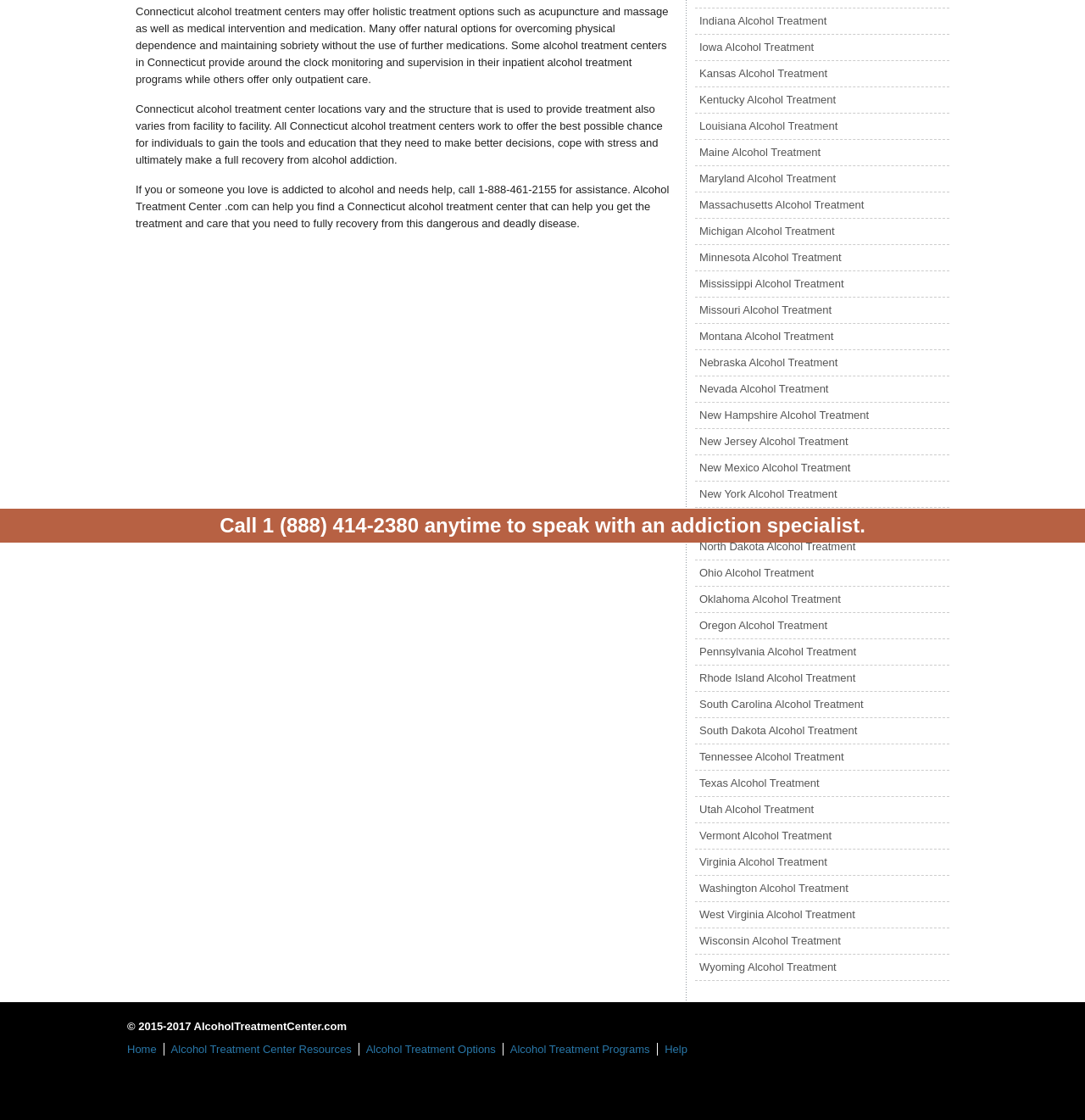Please provide the bounding box coordinate of the region that matches the element description: Home. Coordinates should be in the format (top-left x, top-left y, bottom-right x, bottom-right y) and all values should be between 0 and 1.

[0.117, 0.931, 0.144, 0.942]